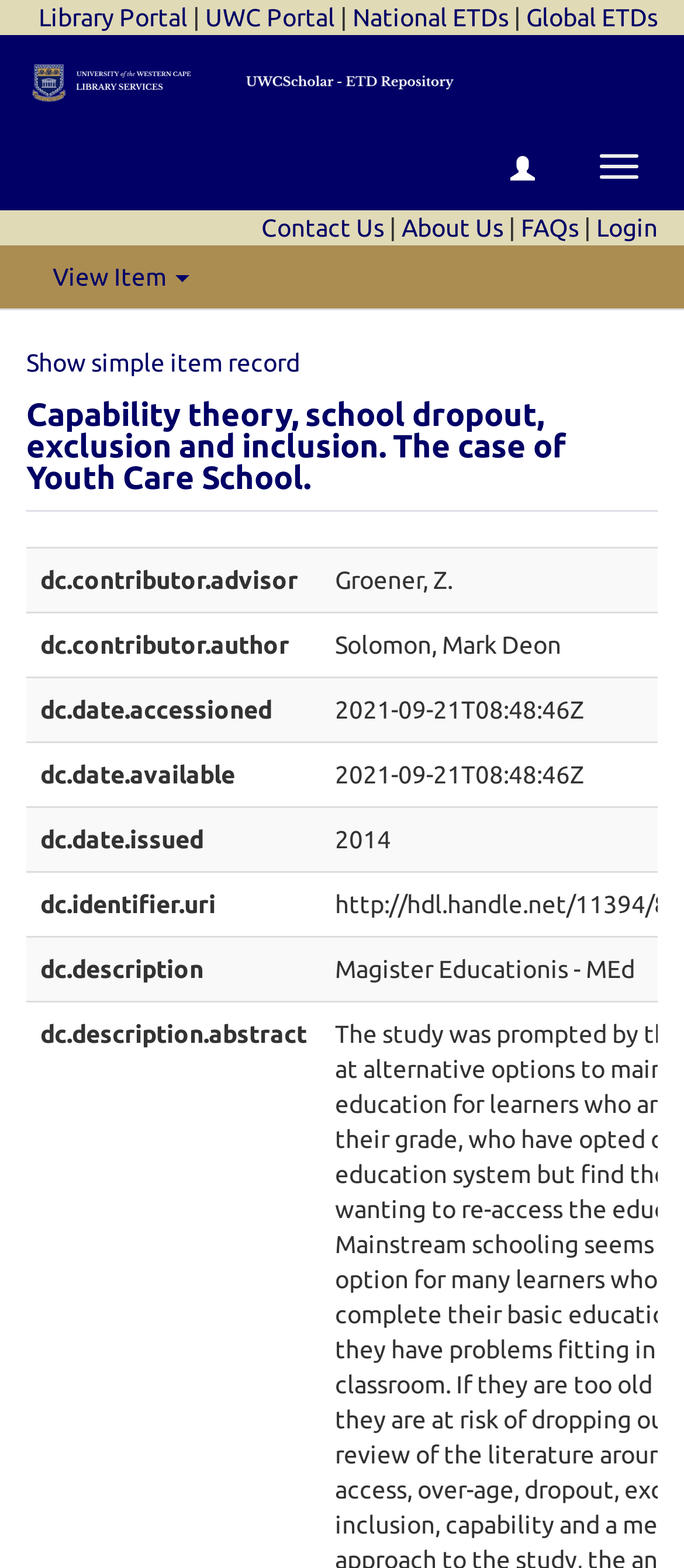Find the bounding box coordinates for the area that must be clicked to perform this action: "View Item".

[0.077, 0.168, 0.277, 0.186]